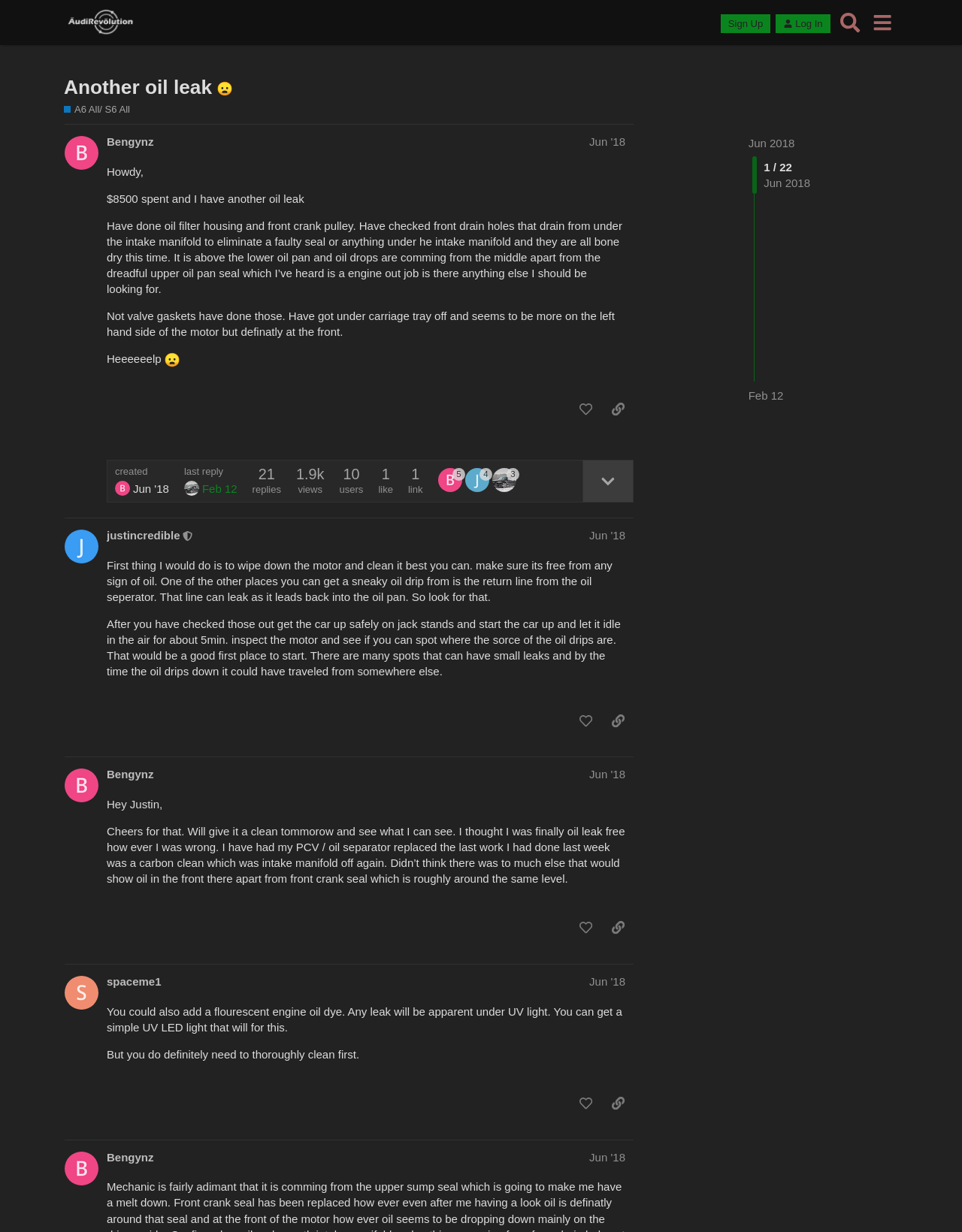How many articles are on this webpage?
Look at the image and respond to the question as thoroughly as possible.

I counted the number of article elements on the webpage, which are [616], [617], [618], and [619]. Each of these elements contains a post or a reply, so there are 4 articles in total.